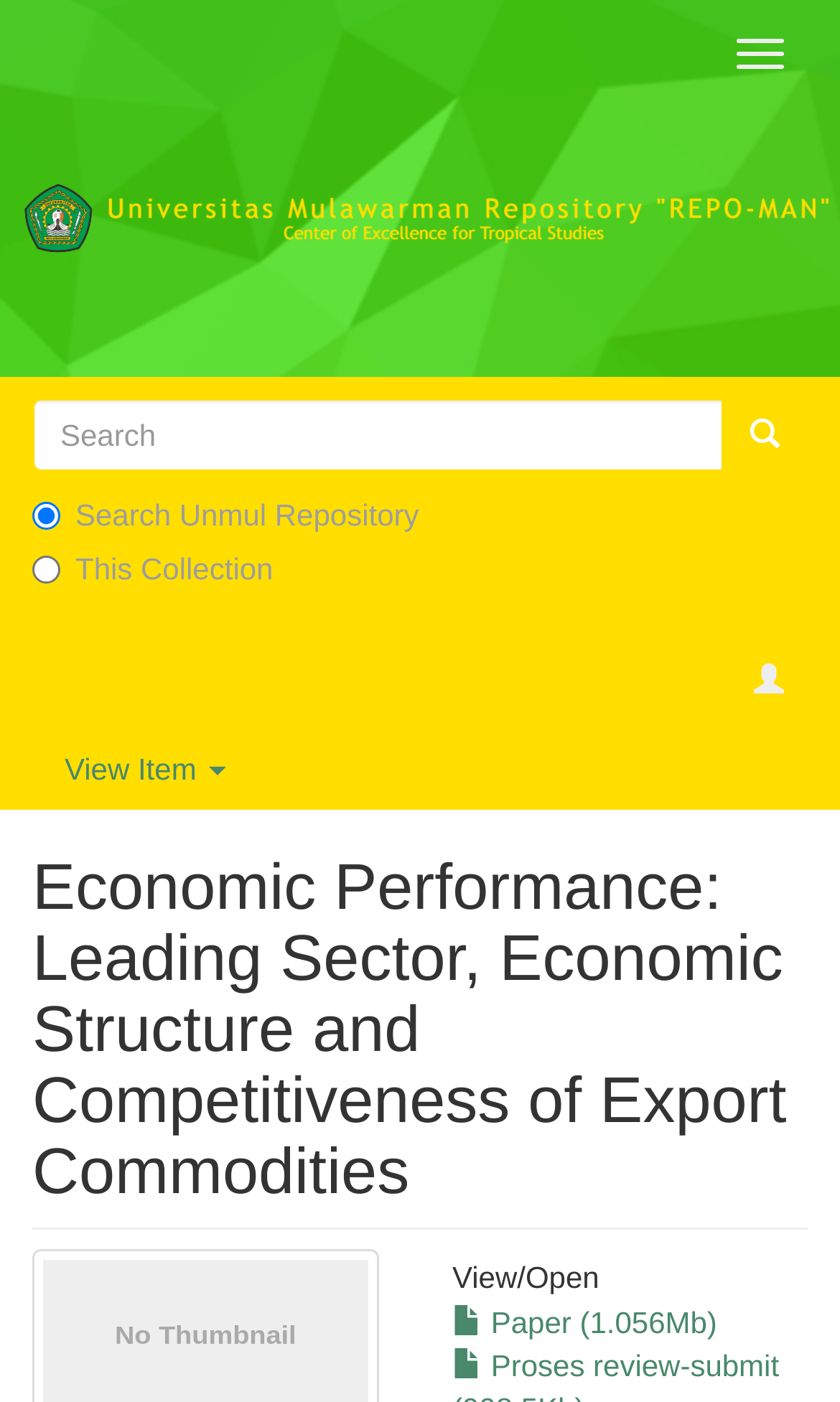How many search options are available?
Using the details from the image, give an elaborate explanation to answer the question.

There are two radio buttons available for searching, one is 'Search Unmul Repository' which is checked by default, and the other is 'This Collection'.